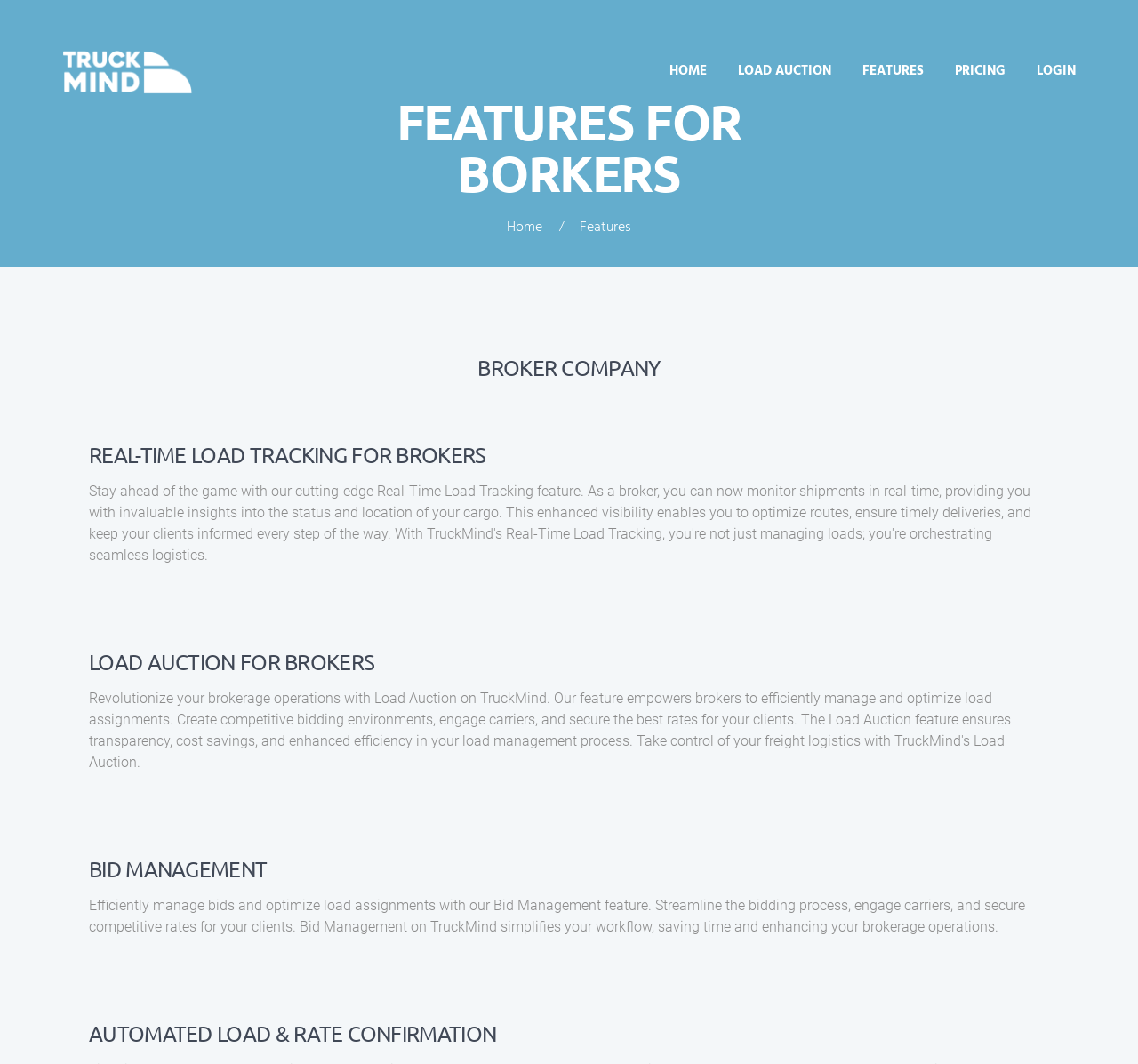Give the bounding box coordinates for this UI element: "Home". The coordinates should be four float numbers between 0 and 1, arranged as [left, top, right, bottom].

[0.445, 0.206, 0.477, 0.224]